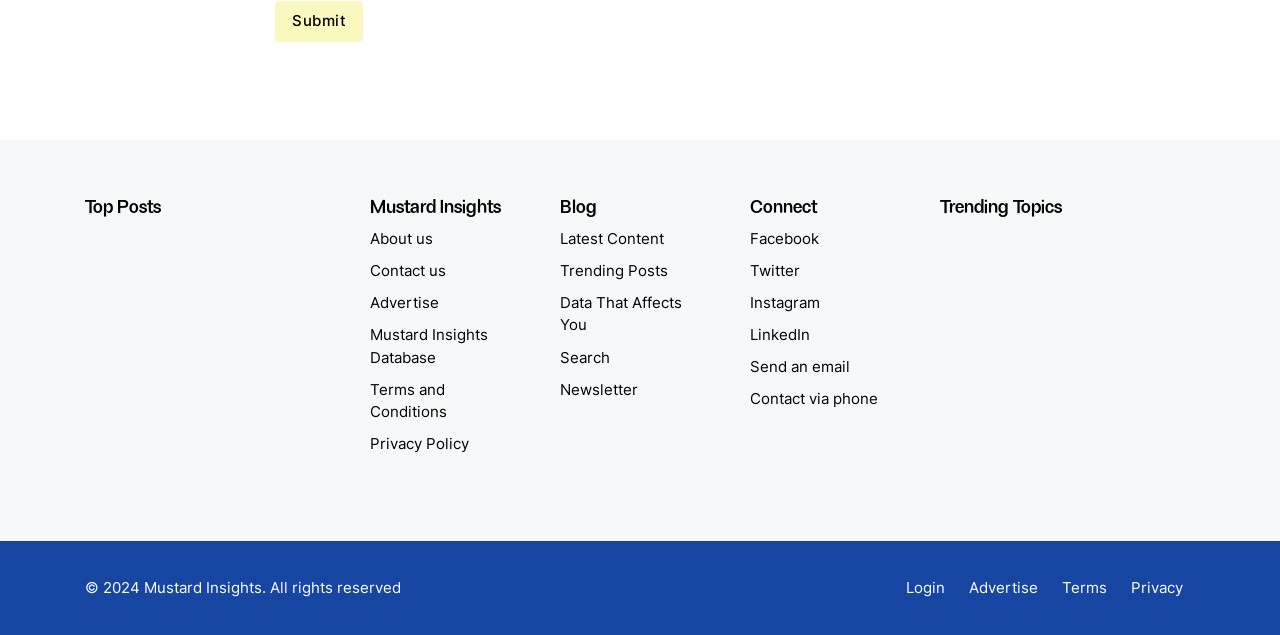How many links are there in the footer section?
Please answer the question with a detailed response using the information from the screenshot.

I counted the number of links at the bottom of the page, which are Mustard Insights, Login, Advertise, Terms, and Privacy, totaling 5 links.